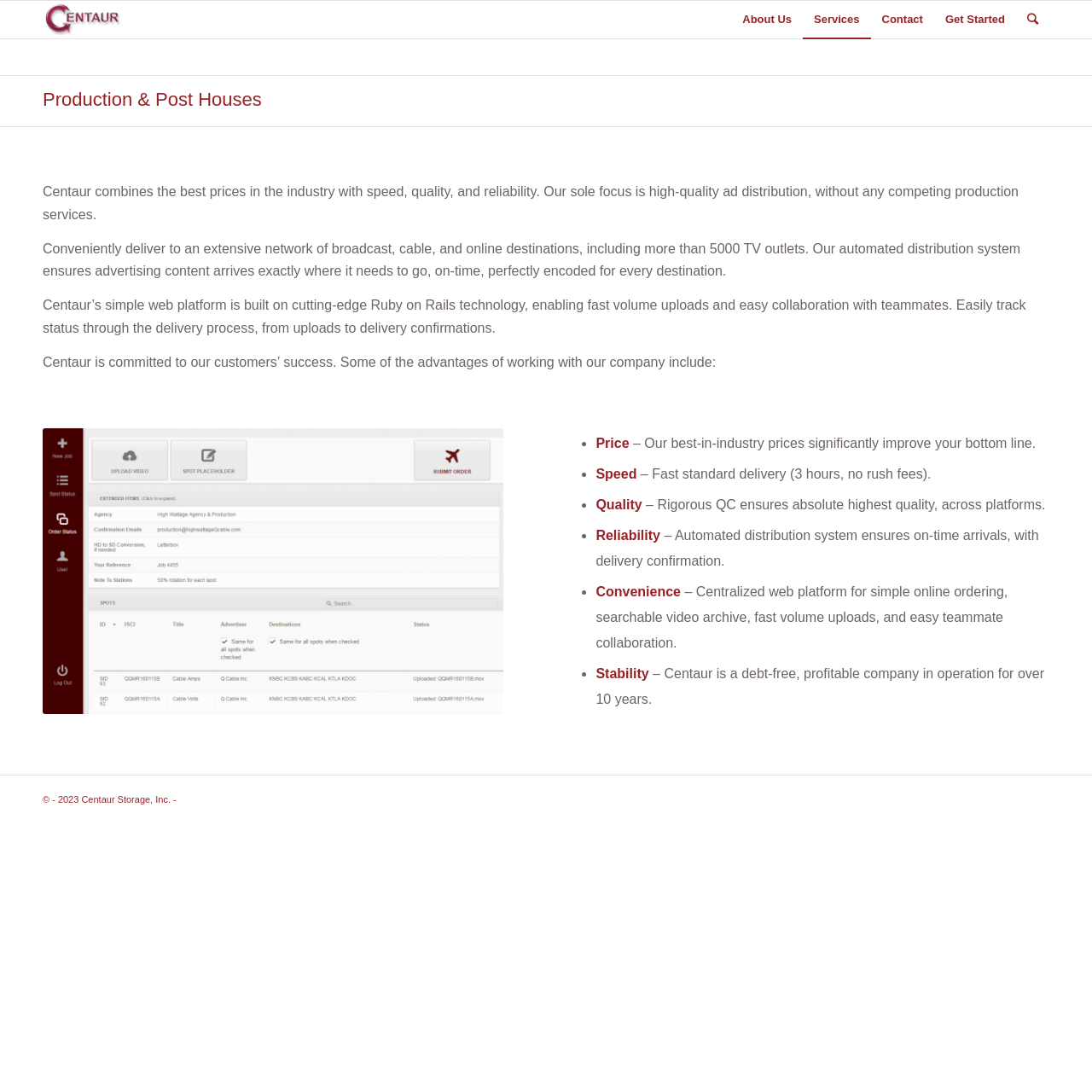How long has Centaur been in operation?
Please look at the screenshot and answer using one word or phrase.

Over 10 years